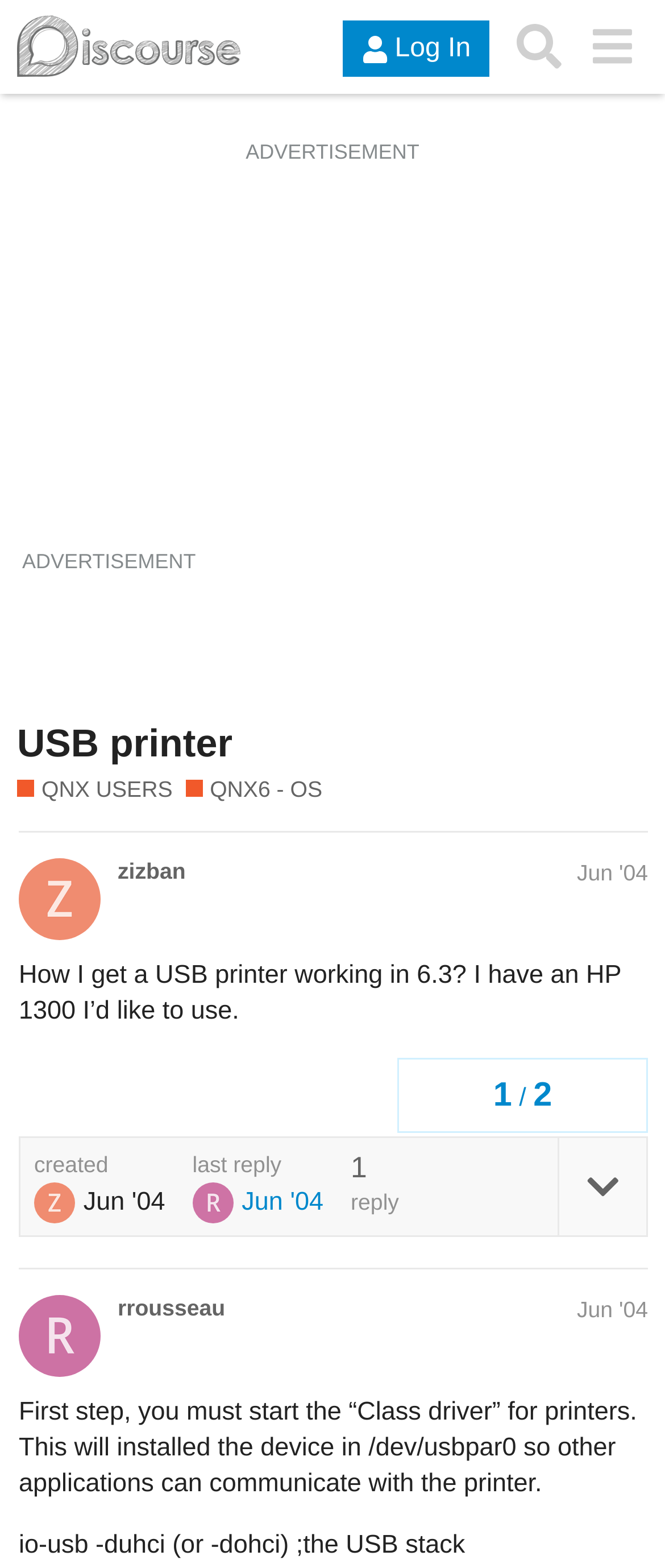Bounding box coordinates should be provided in the format (top-left x, top-left y, bottom-right x, bottom-right y) with all values between 0 and 1. Identify the bounding box for this UI element: aria-label="Open Menu"

None